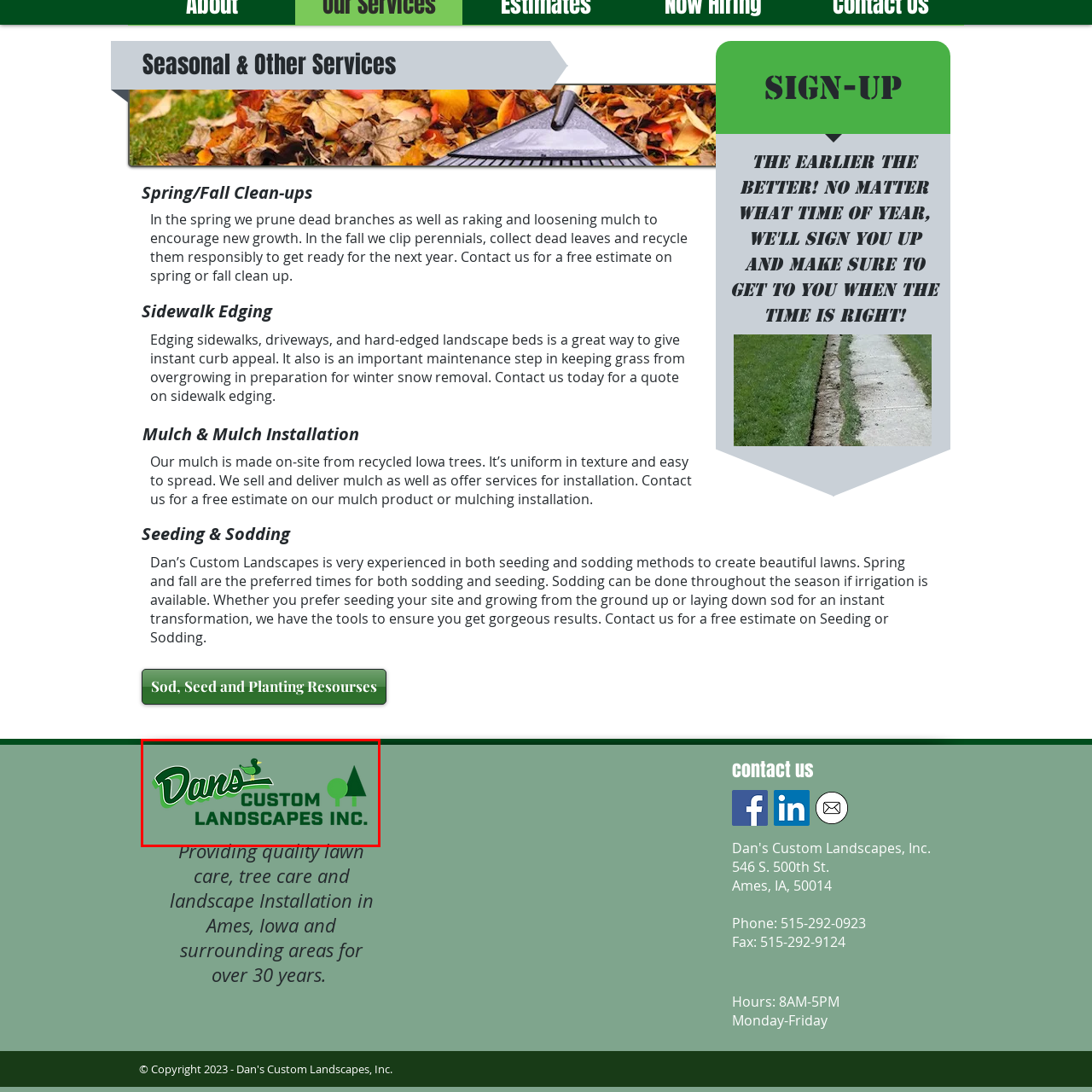Inspect the section highlighted in the red box, What is the focus of the company? 
Answer using a single word or phrase.

Landscaping